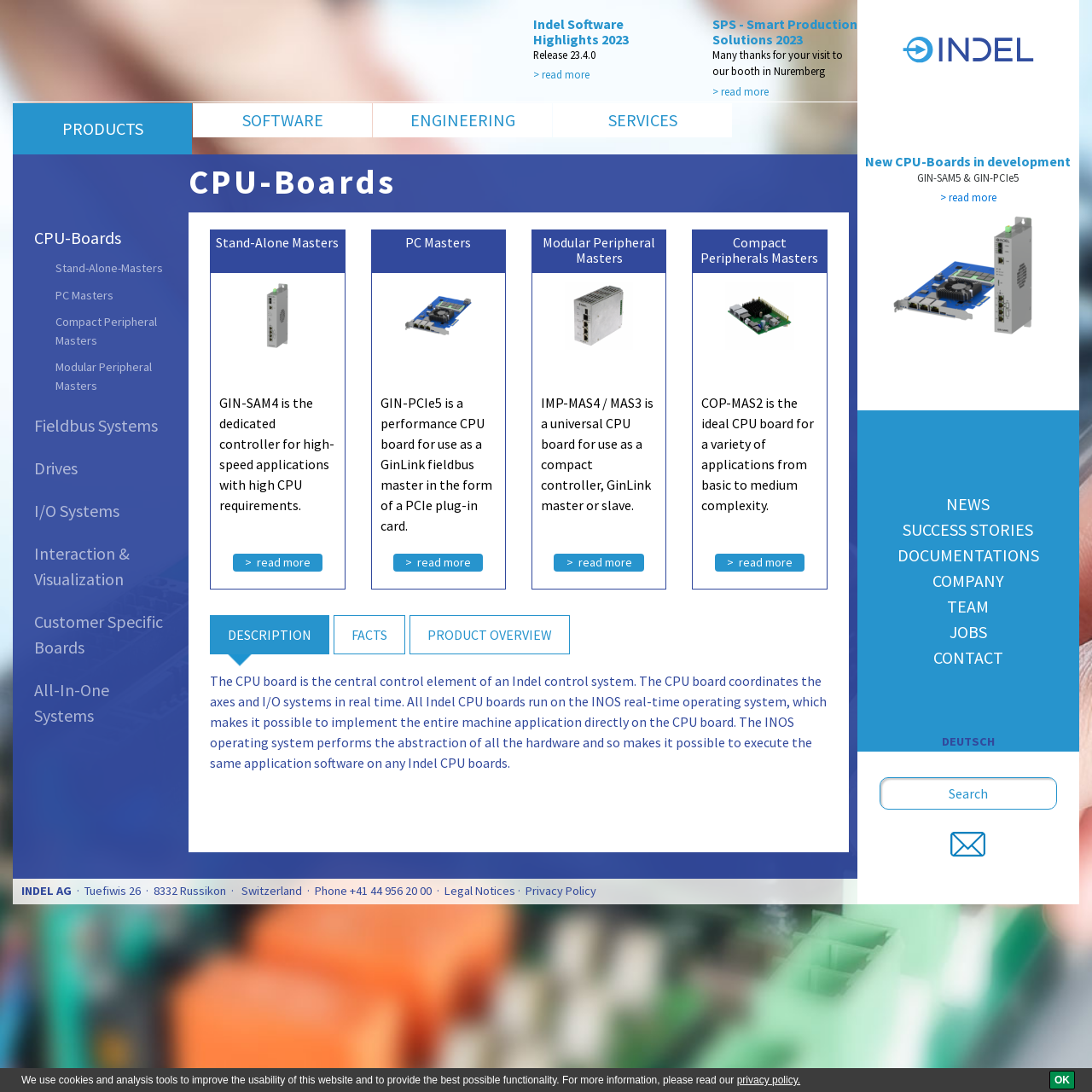Identify the coordinates of the bounding box for the element that must be clicked to accomplish the instruction: "visit NEWS page".

[0.8, 0.45, 0.973, 0.473]